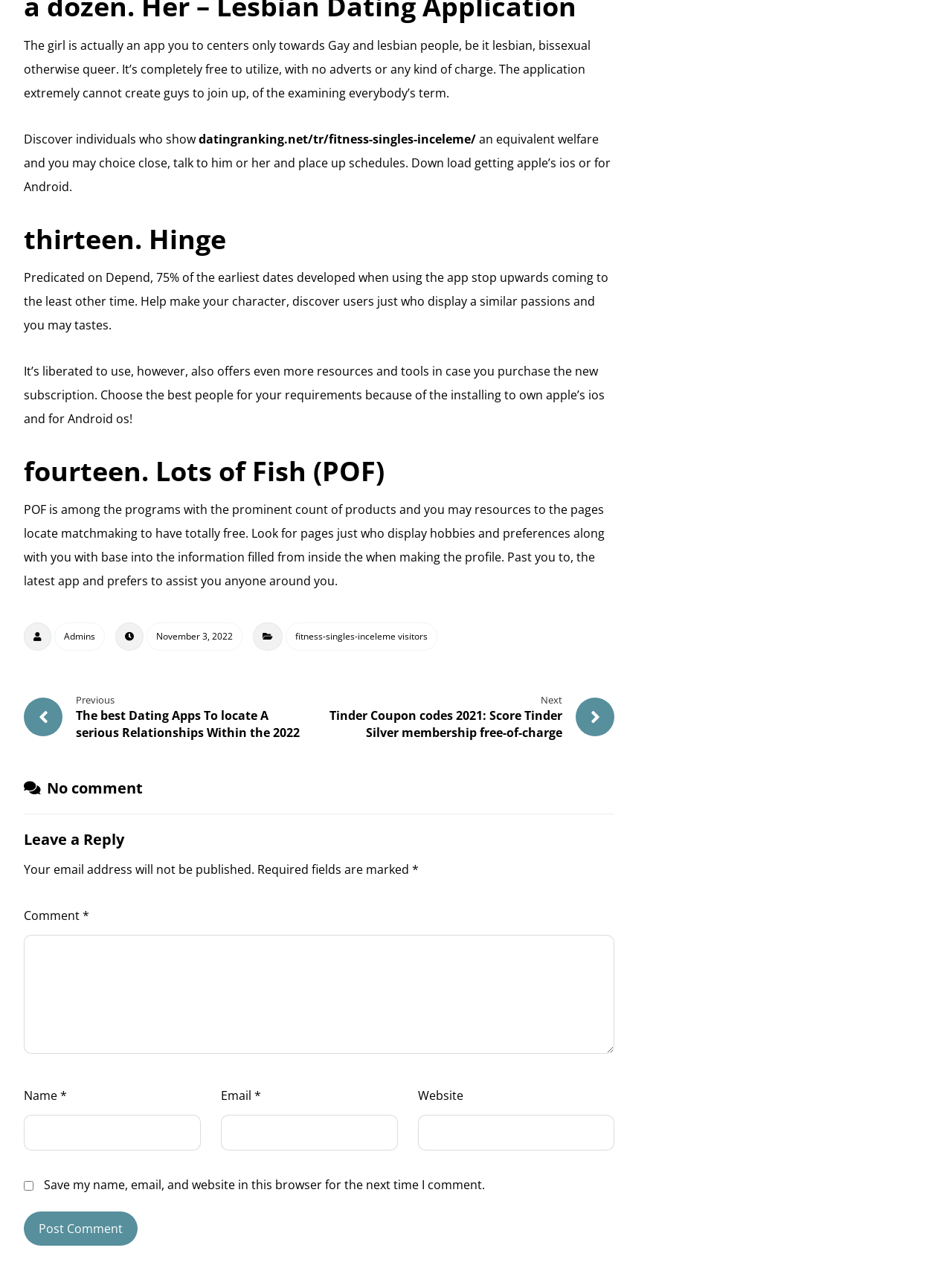Locate the bounding box coordinates of the area you need to click to fulfill this instruction: 'Click the 'datingranking.net/tr/fitness-singles-inceleme/' link'. The coordinates must be in the form of four float numbers ranging from 0 to 1: [left, top, right, bottom].

[0.209, 0.103, 0.5, 0.116]